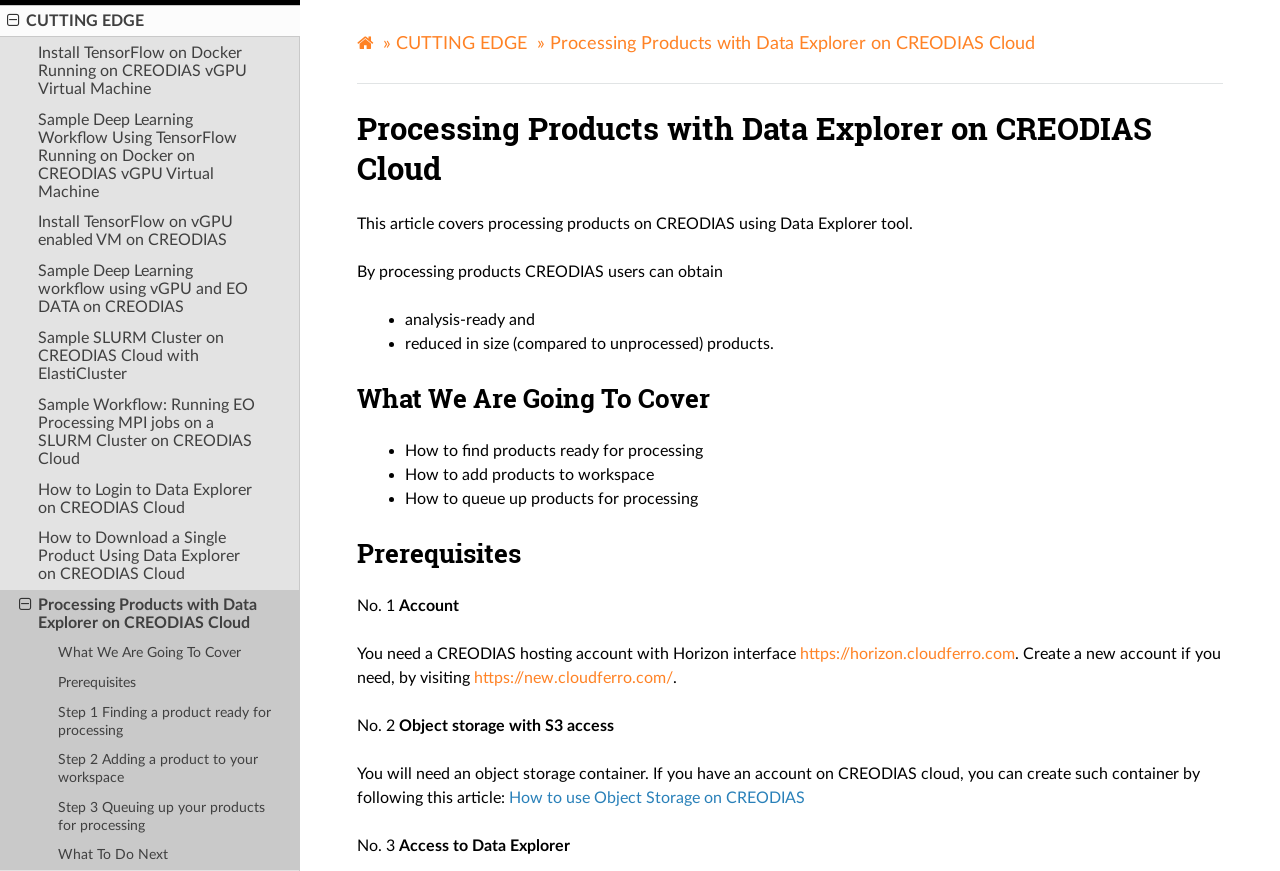Please locate the bounding box coordinates for the element that should be clicked to achieve the following instruction: "Click on 'https://horizon.cloudferro.com'". Ensure the coordinates are given as four float numbers between 0 and 1, i.e., [left, top, right, bottom].

[0.625, 0.742, 0.793, 0.761]